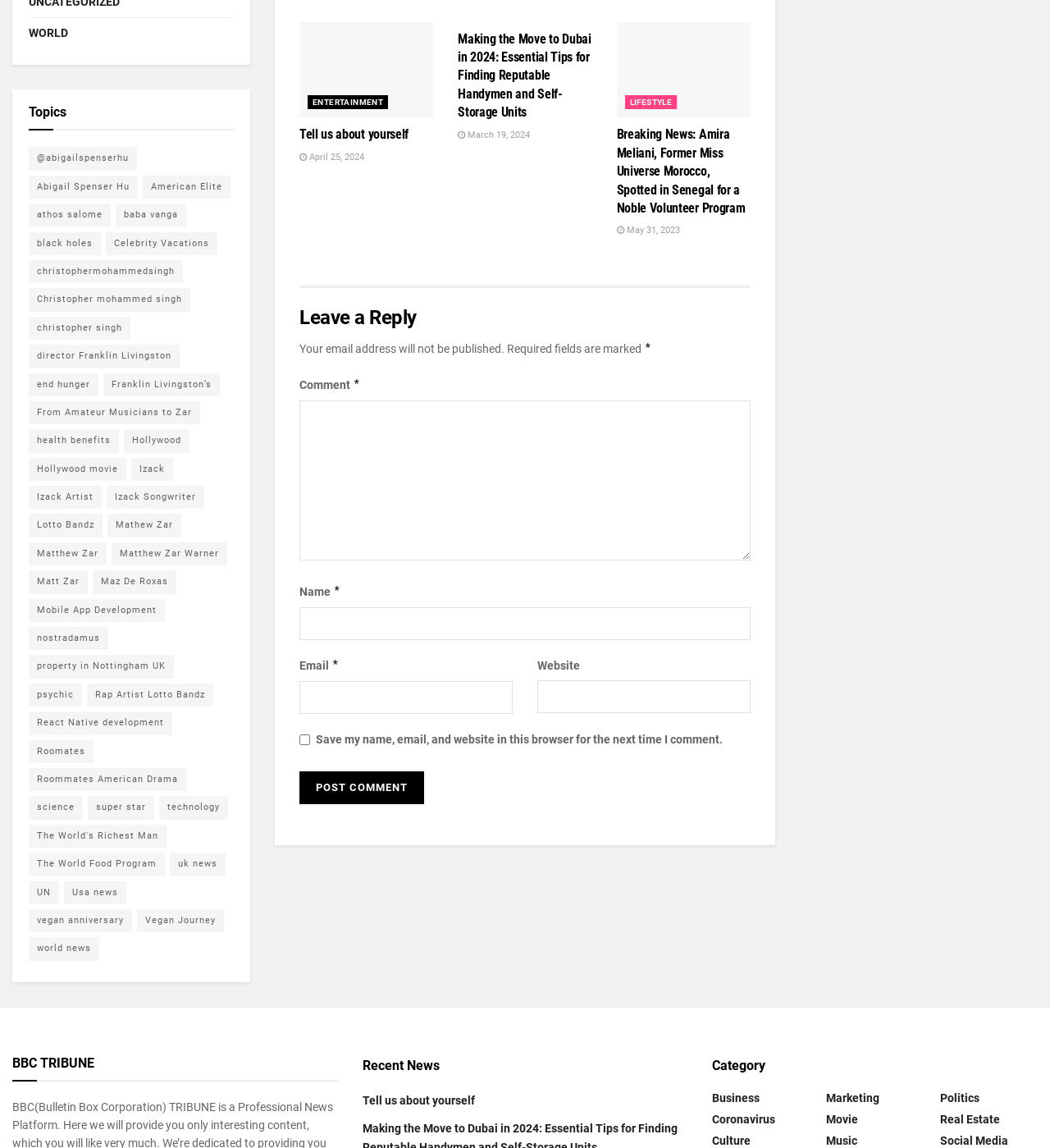Please find the bounding box coordinates for the clickable element needed to perform this instruction: "Click on the 'WORLD' link".

[0.027, 0.02, 0.065, 0.038]